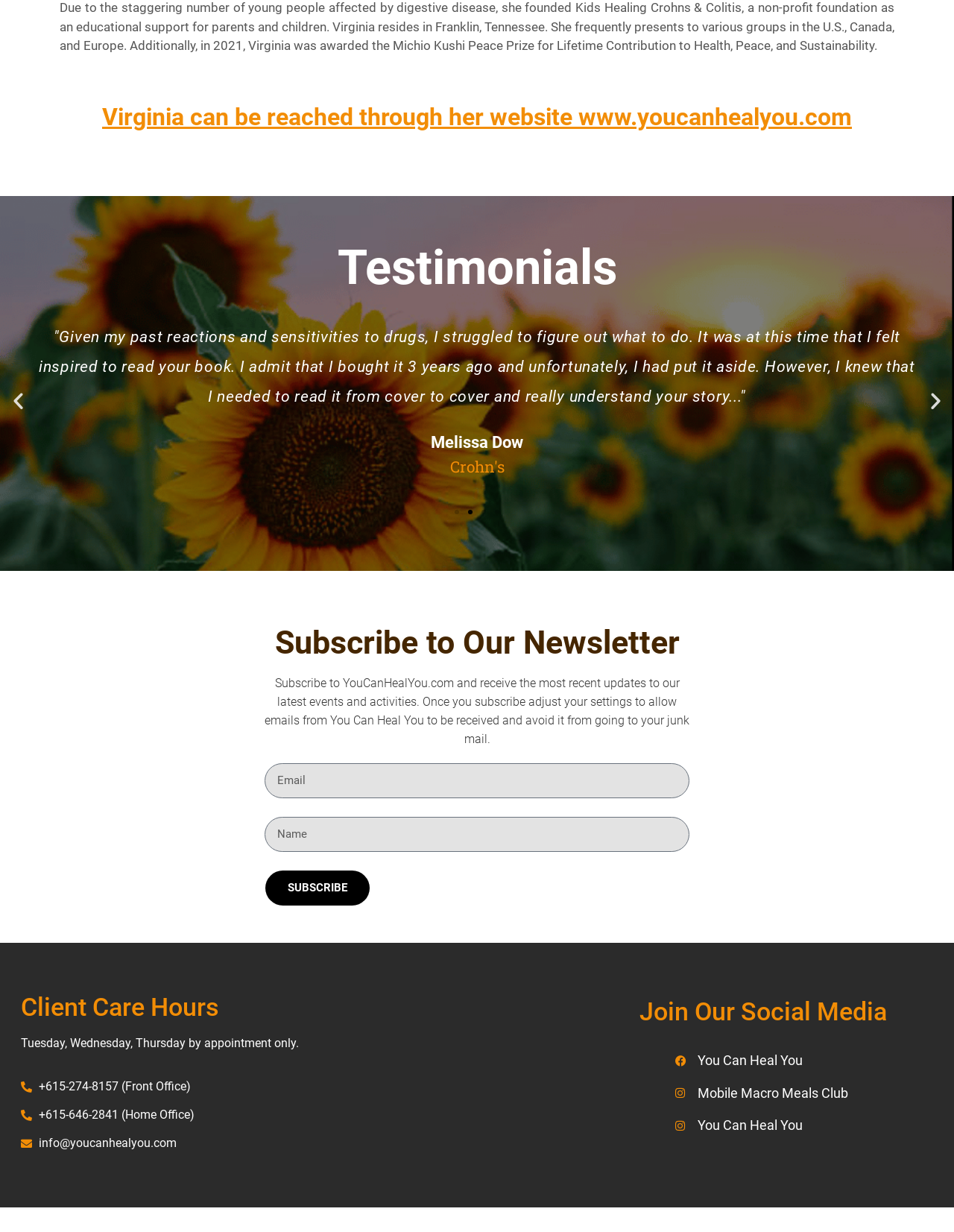Identify the bounding box coordinates of the area you need to click to perform the following instruction: "Subscribe to the newsletter".

[0.278, 0.707, 0.388, 0.735]